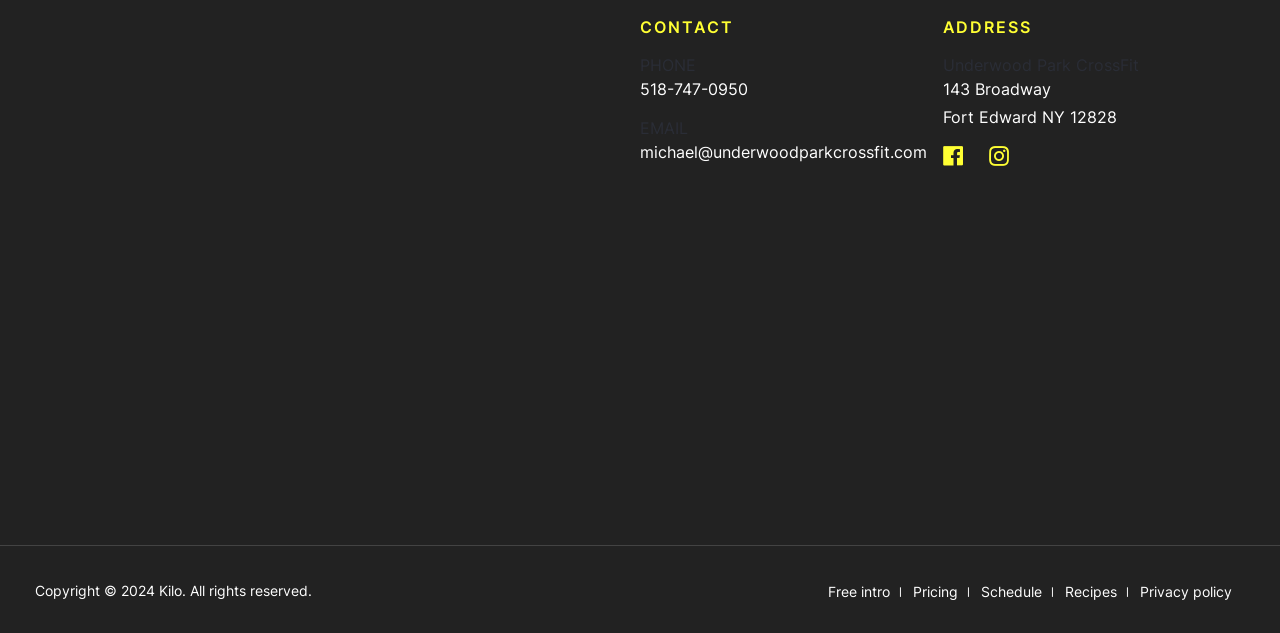Please identify the bounding box coordinates of the element I need to click to follow this instruction: "Visit EMAIL address".

[0.5, 0.224, 0.724, 0.256]